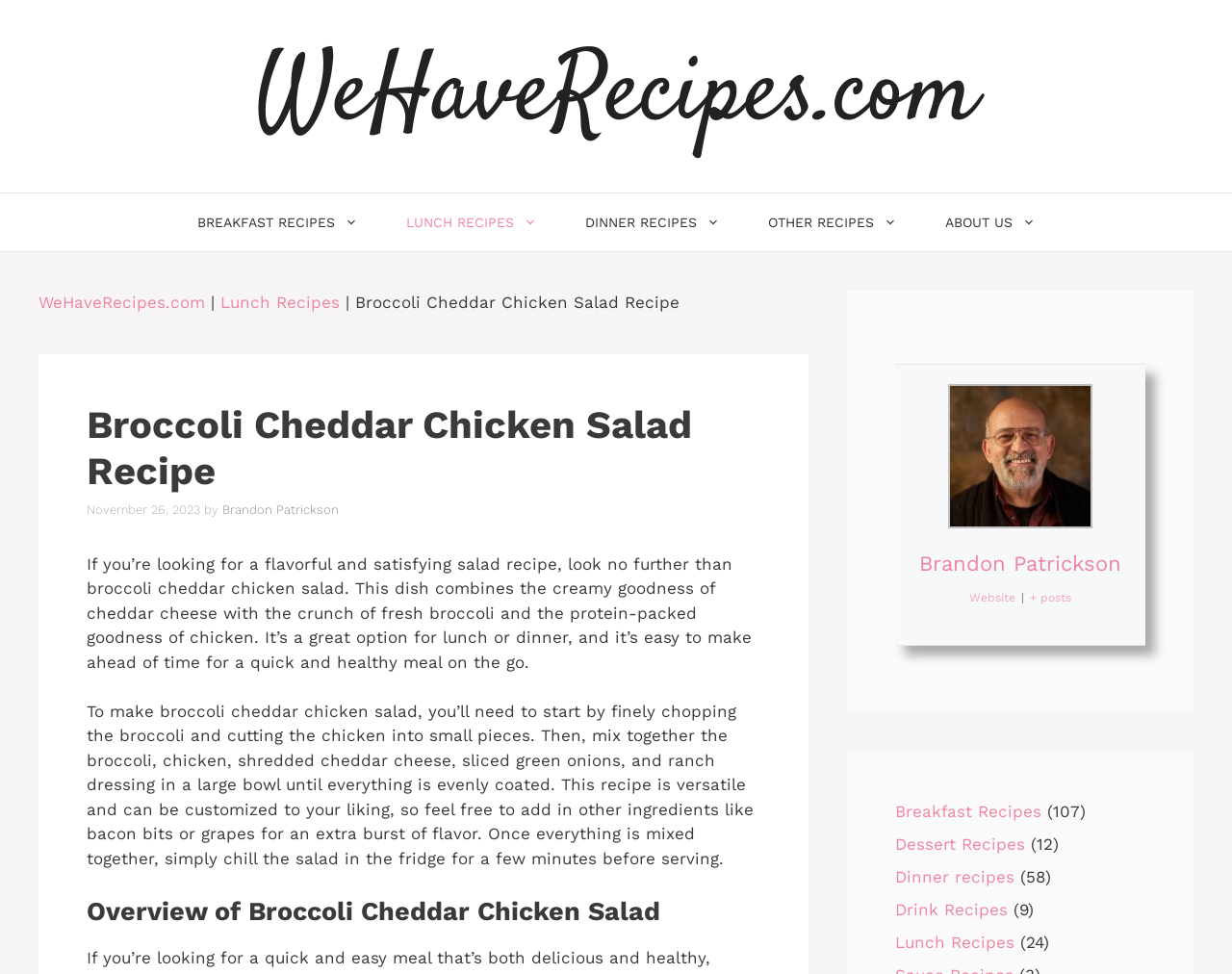Identify the bounding box coordinates of the element that should be clicked to fulfill this task: "Check out Brandon Patrickson's profile". The coordinates should be provided as four float numbers between 0 and 1, i.e., [left, top, right, bottom].

[0.77, 0.394, 0.887, 0.542]